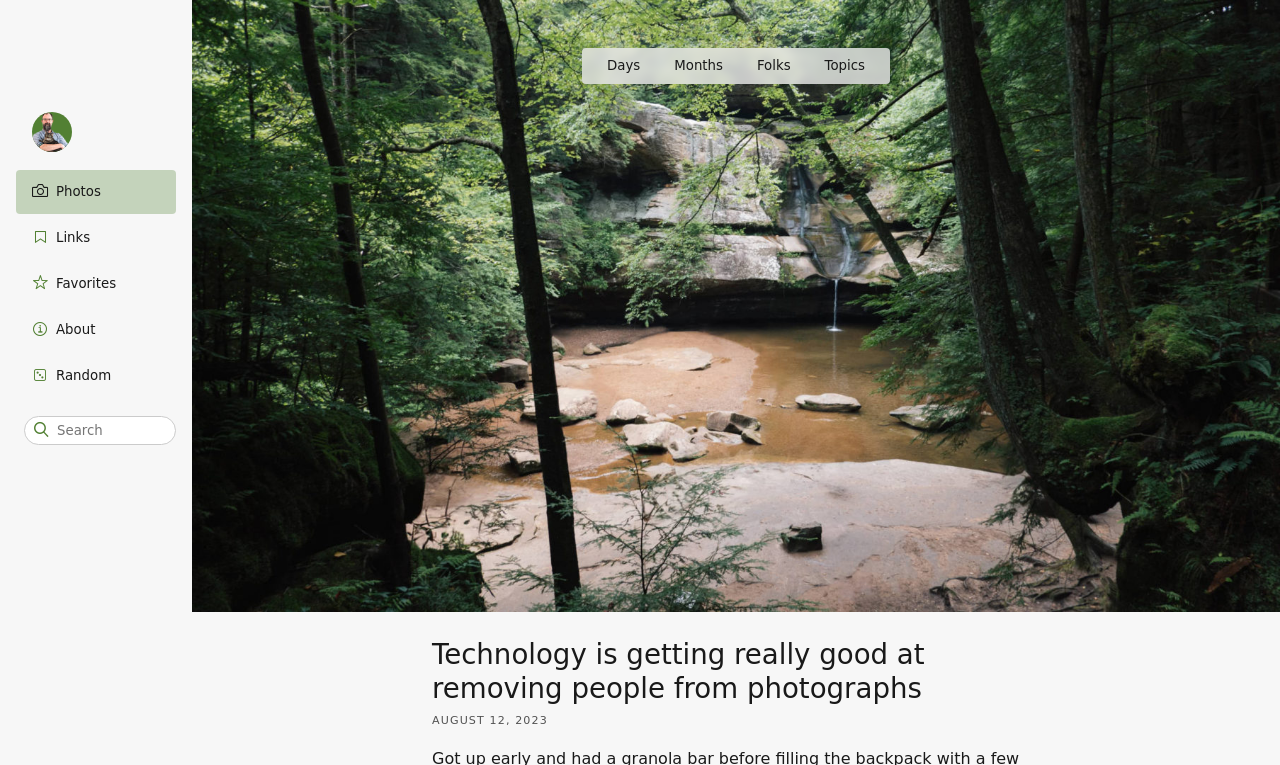Please indicate the bounding box coordinates of the element's region to be clicked to achieve the instruction: "view random post". Provide the coordinates as four float numbers between 0 and 1, i.e., [left, top, right, bottom].

[0.012, 0.463, 0.138, 0.52]